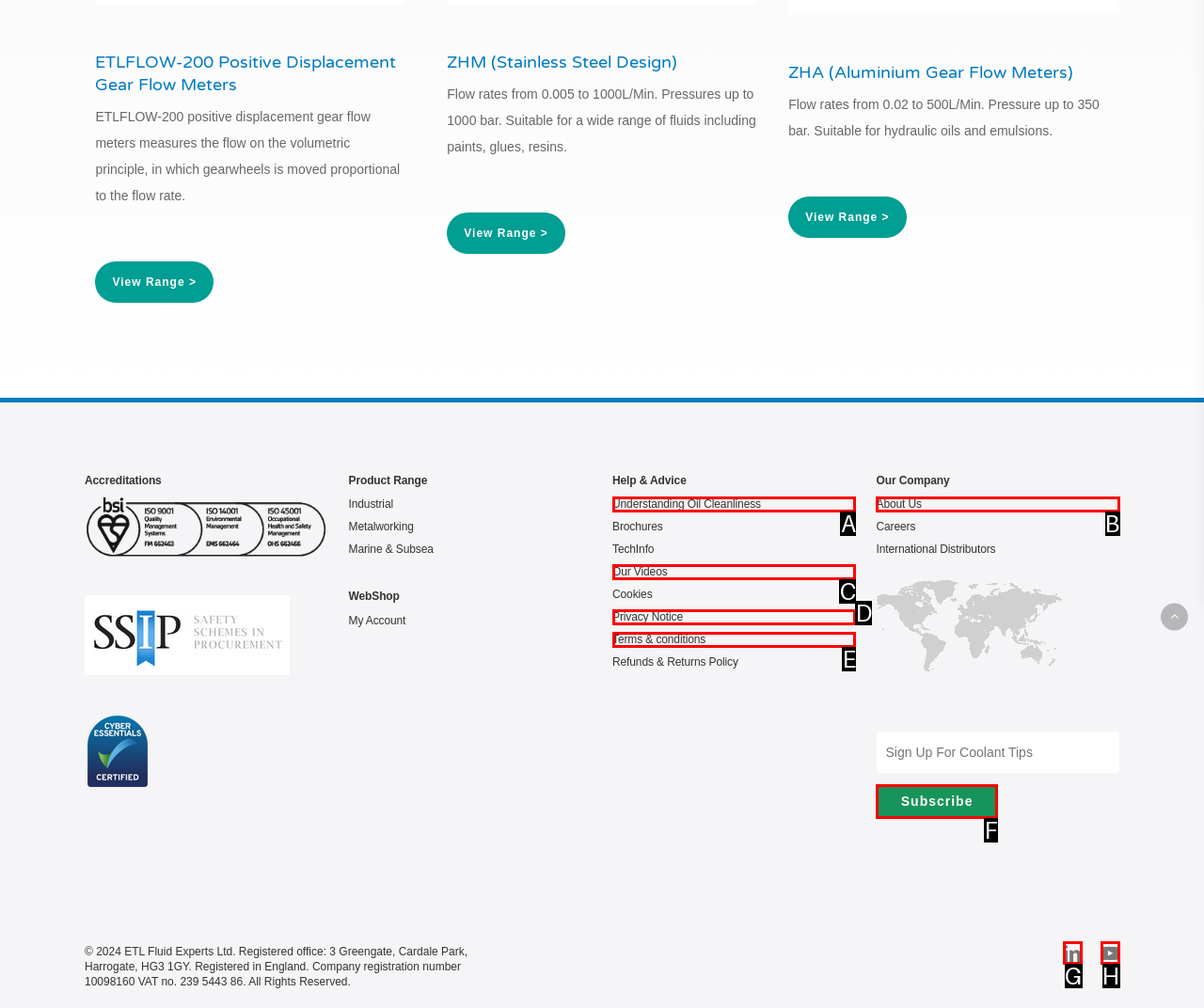Select the option that matches the description: Privacy Notice. Answer with the letter of the correct option directly.

D